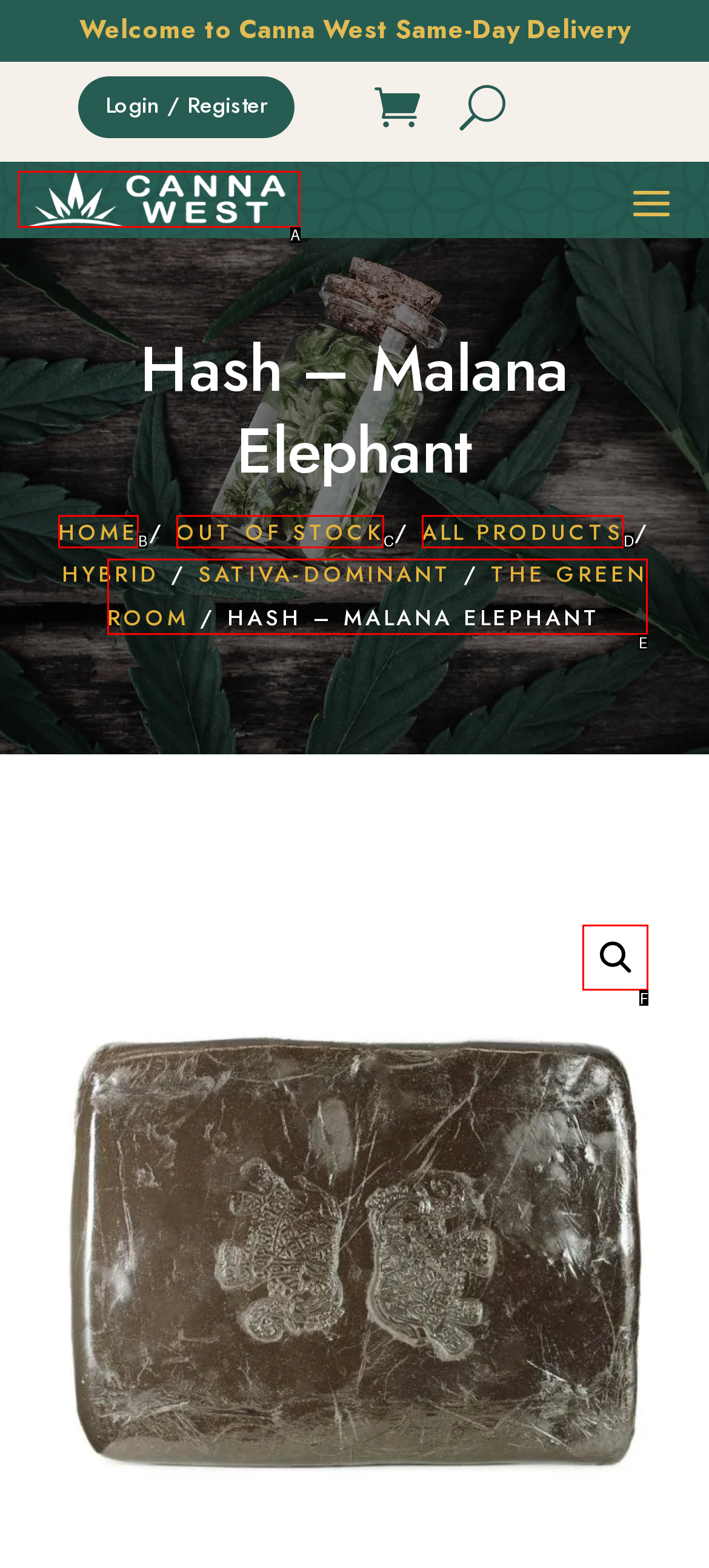Choose the HTML element that best fits the description: The Green Room. Answer with the option's letter directly.

E